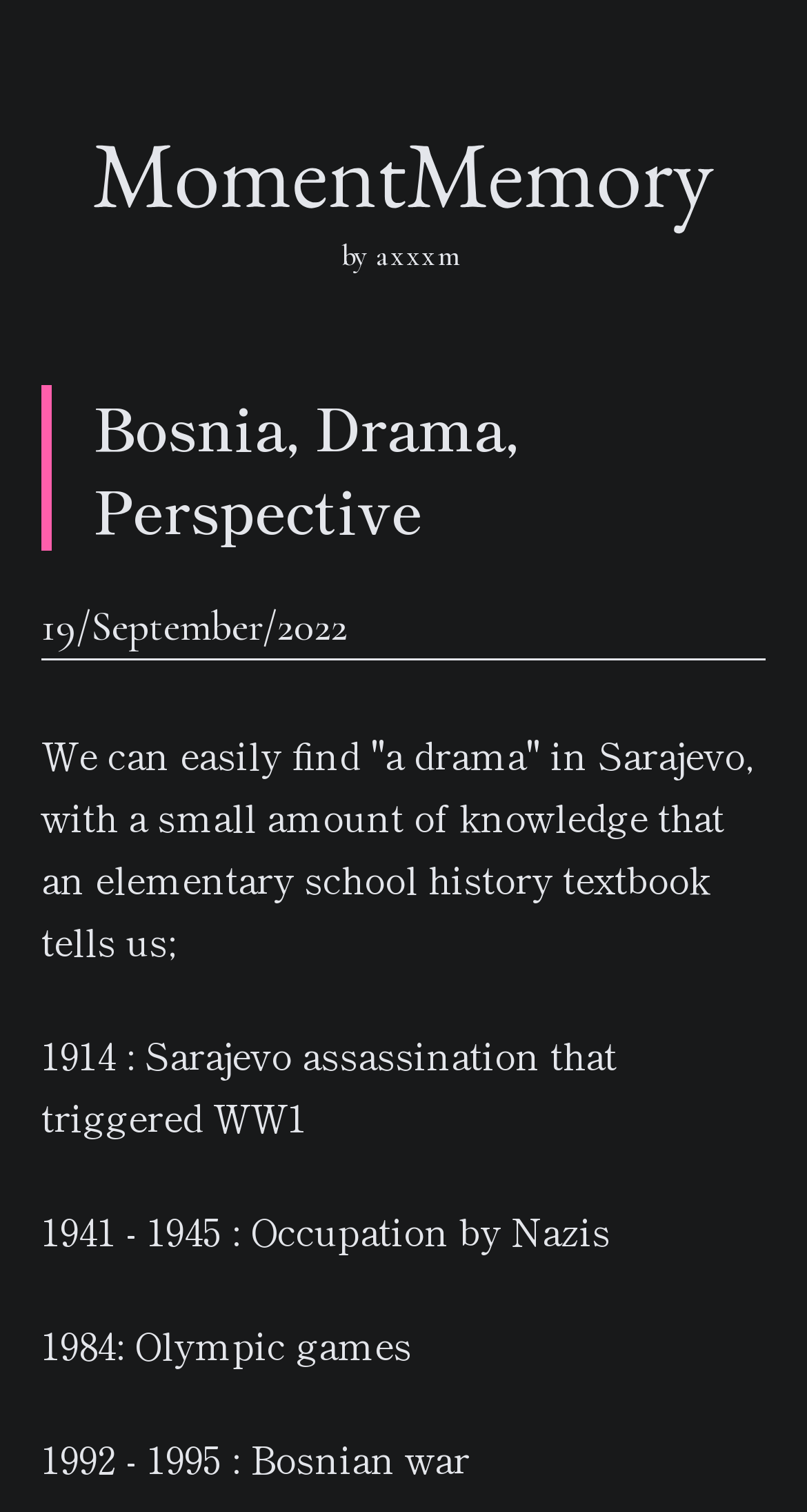Find the bounding box coordinates for the UI element that matches this description: "parent_node: by axxxm".

[0.051, 0.096, 0.949, 0.154]